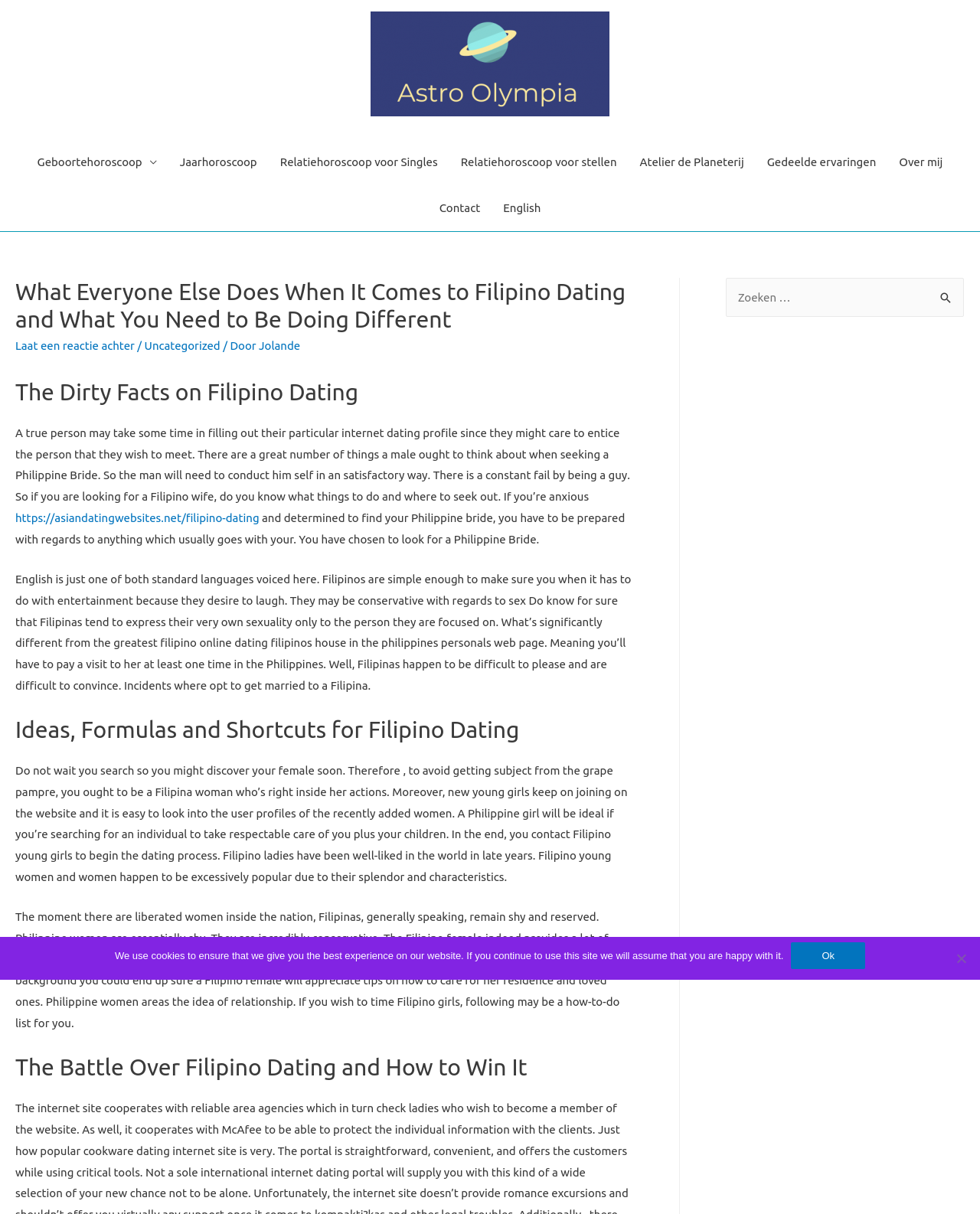Identify the bounding box coordinates of the region that should be clicked to execute the following instruction: "Search for something on the website".

[0.741, 0.229, 0.984, 0.261]